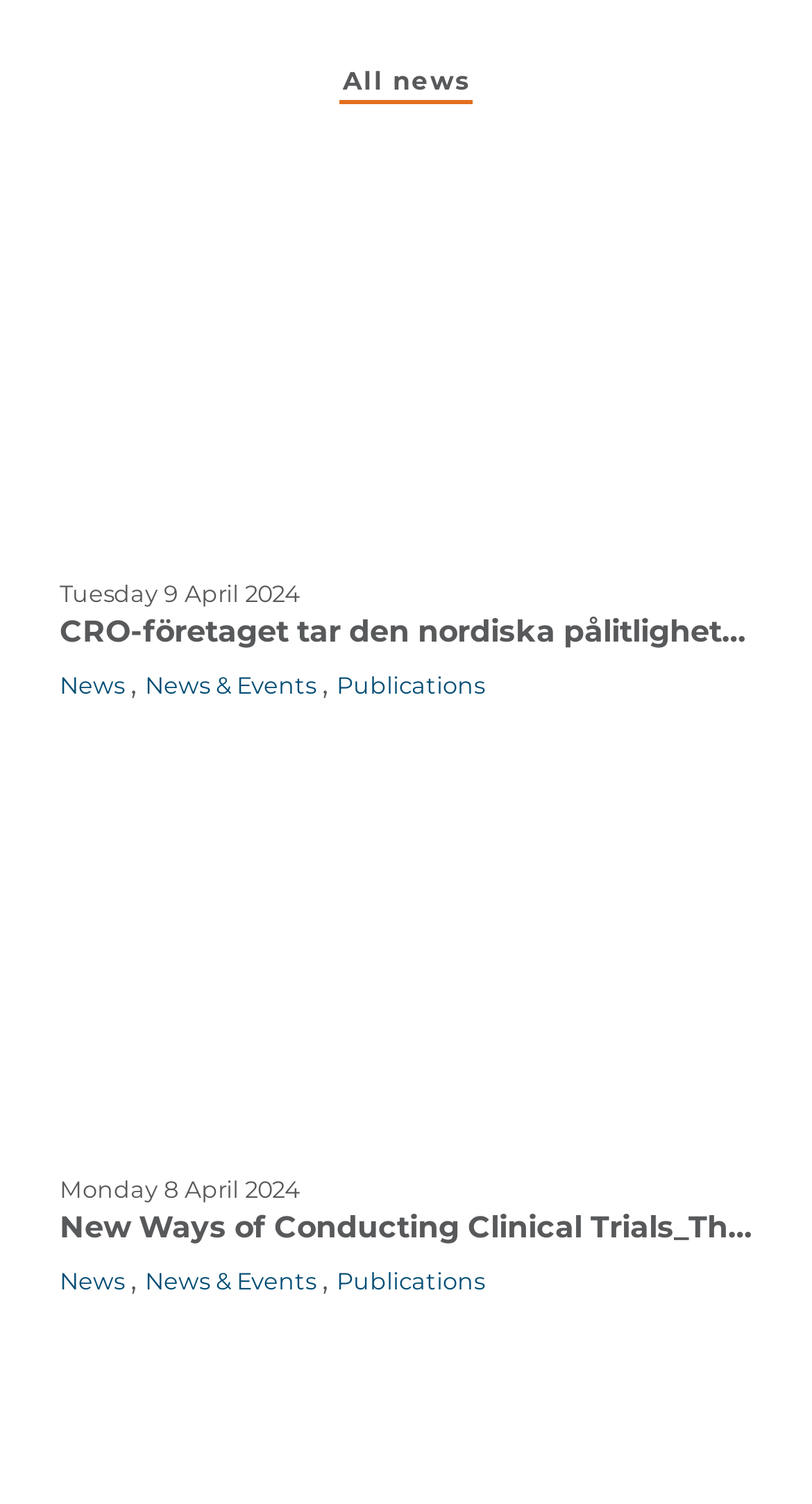What are the categories of articles on this webpage?
Based on the image, answer the question in a detailed manner.

I examined the links on the webpage and found that they can be categorized into three groups: 'News', 'News & Events', and 'Publications'. These categories are based on the text of the links.